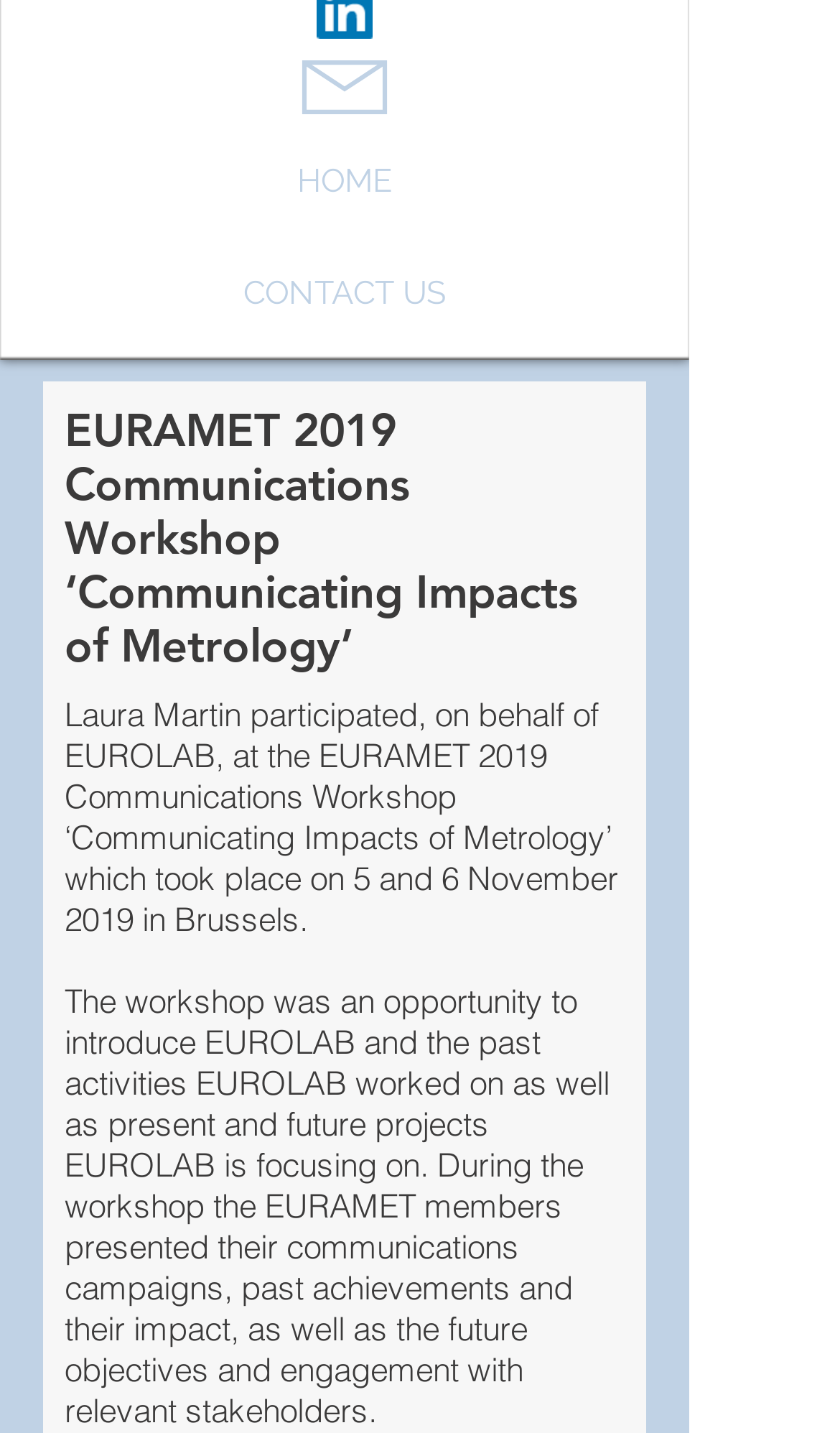Using the provided element description: "HOME", determine the bounding box coordinates of the corresponding UI element in the screenshot.

[0.256, 0.095, 0.564, 0.158]